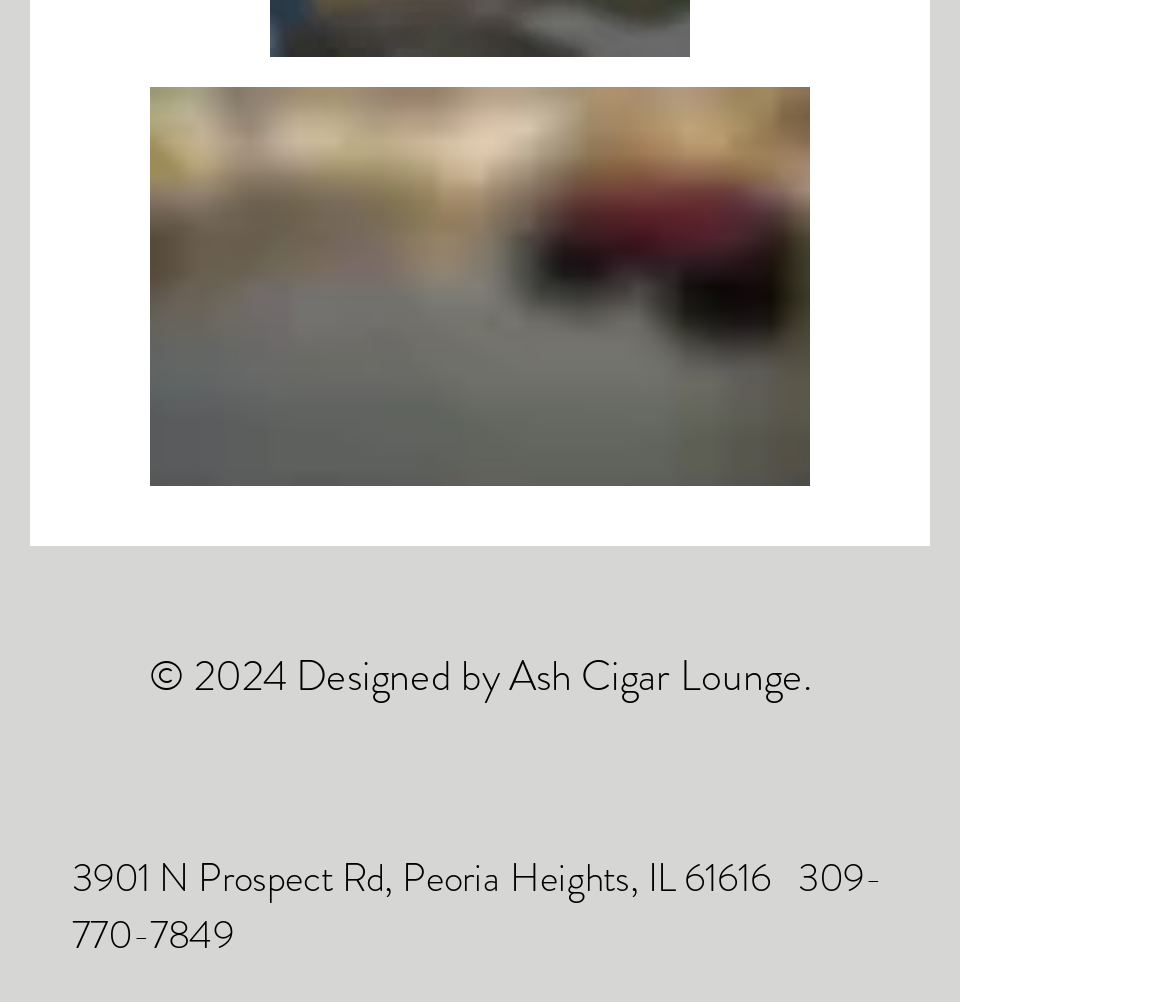Provide a short, one-word or phrase answer to the question below:
What is the copyright year of the website?

2024